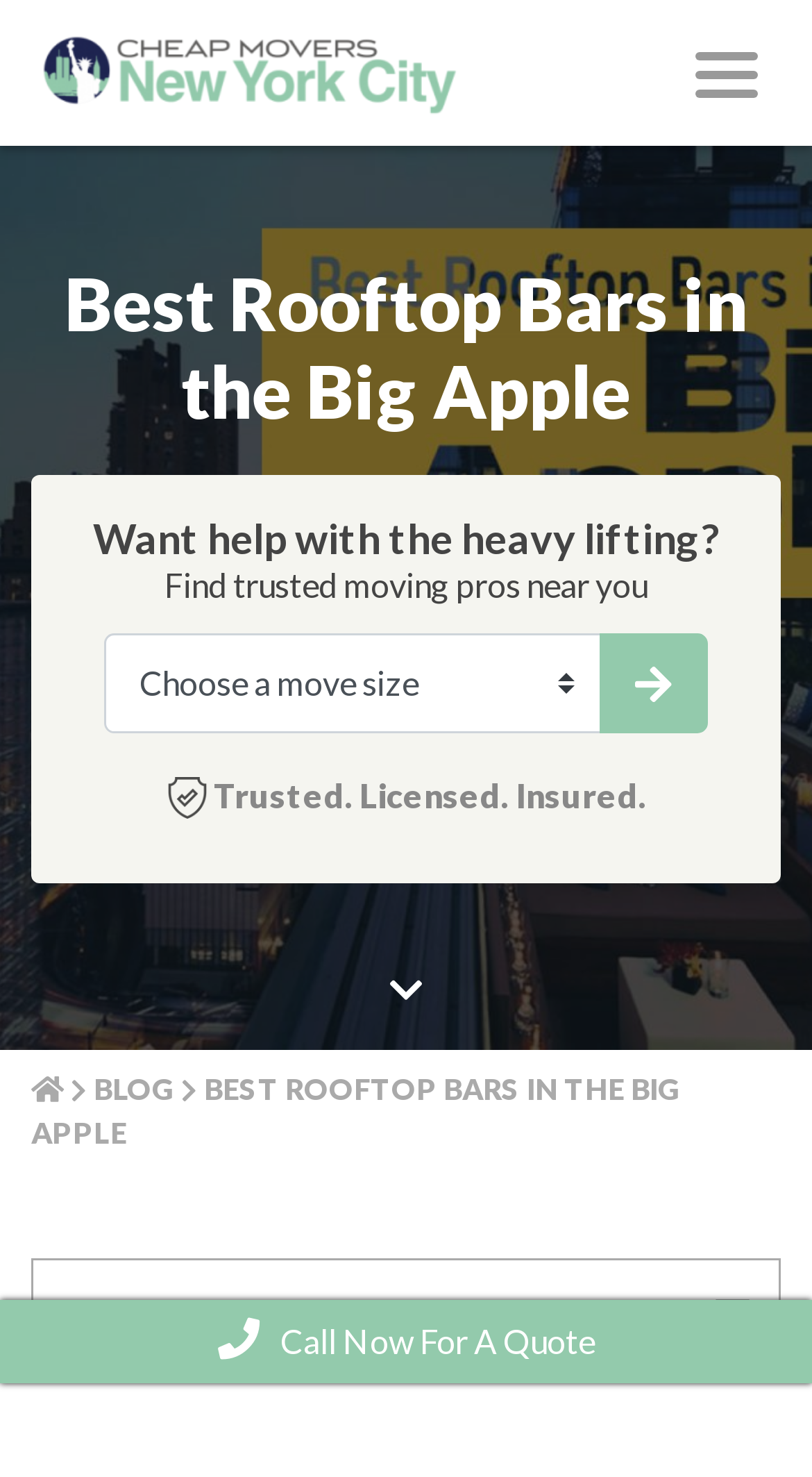Can you find and provide the main heading text of this webpage?

Best Rooftop Bars in the Big Apple